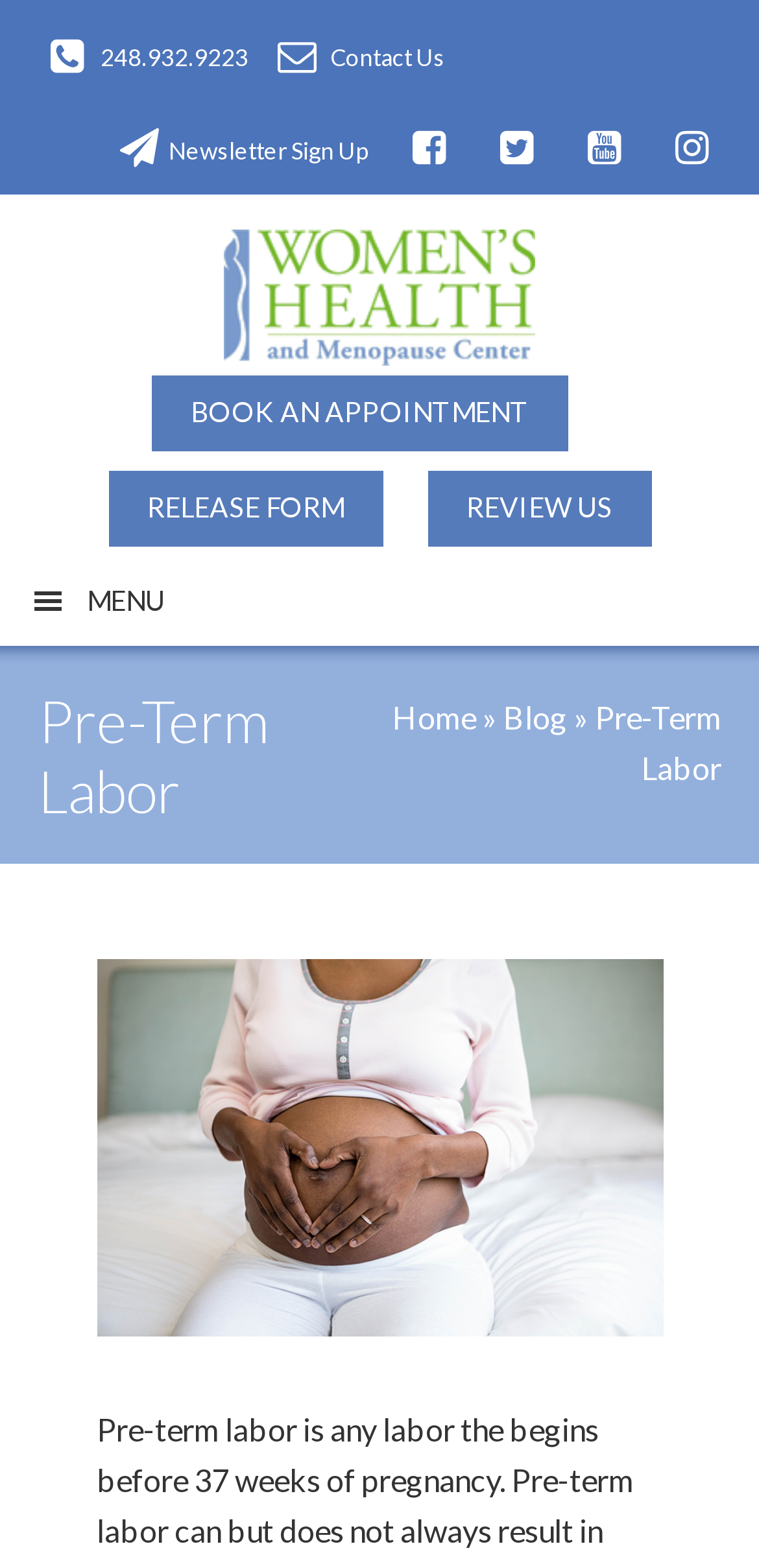Determine the bounding box coordinates of the target area to click to execute the following instruction: "Go to the 'Home' page."

[0.517, 0.445, 0.627, 0.468]